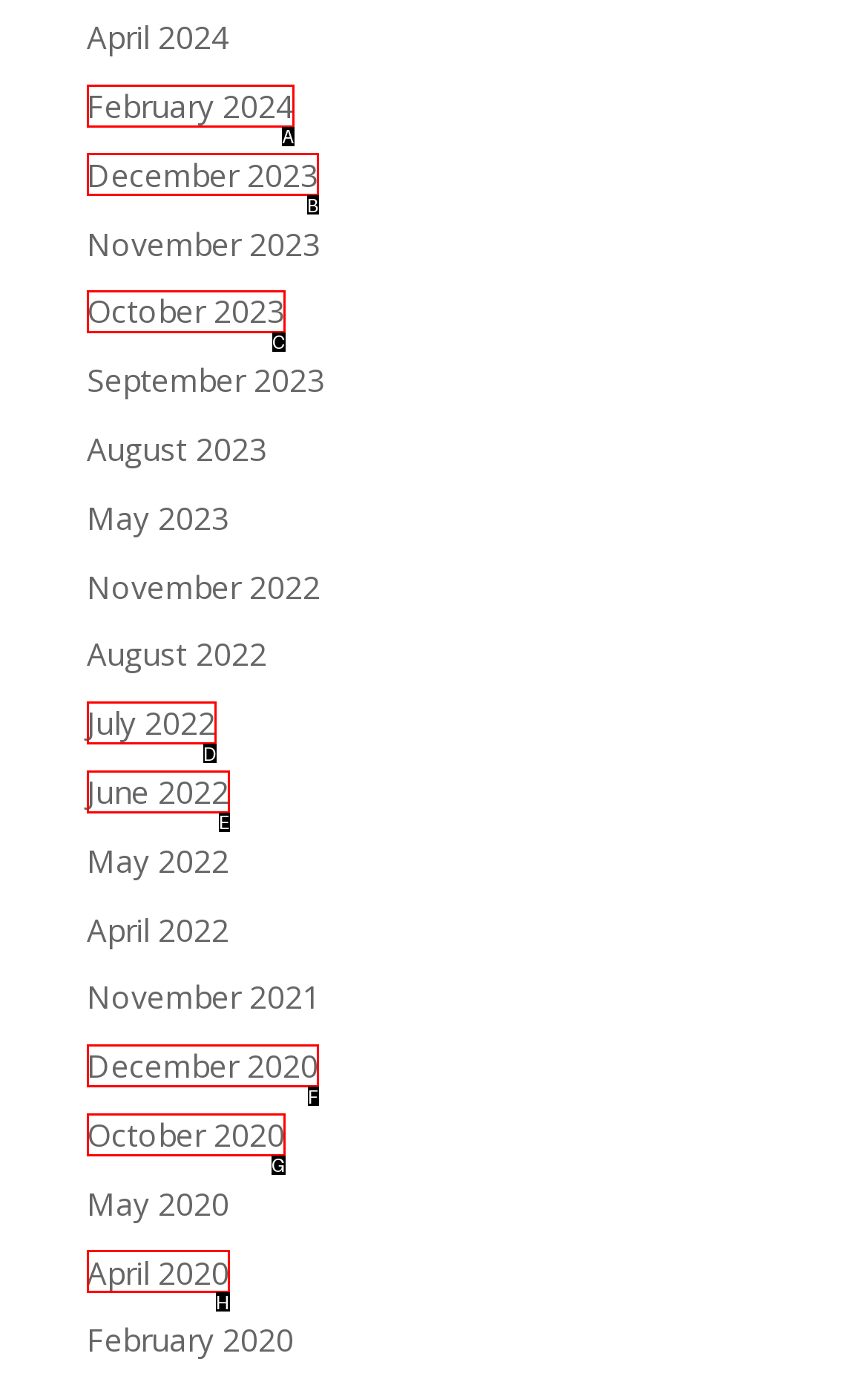Choose the letter that best represents the description: disclosure@fmo.nl. Provide the letter as your response.

None